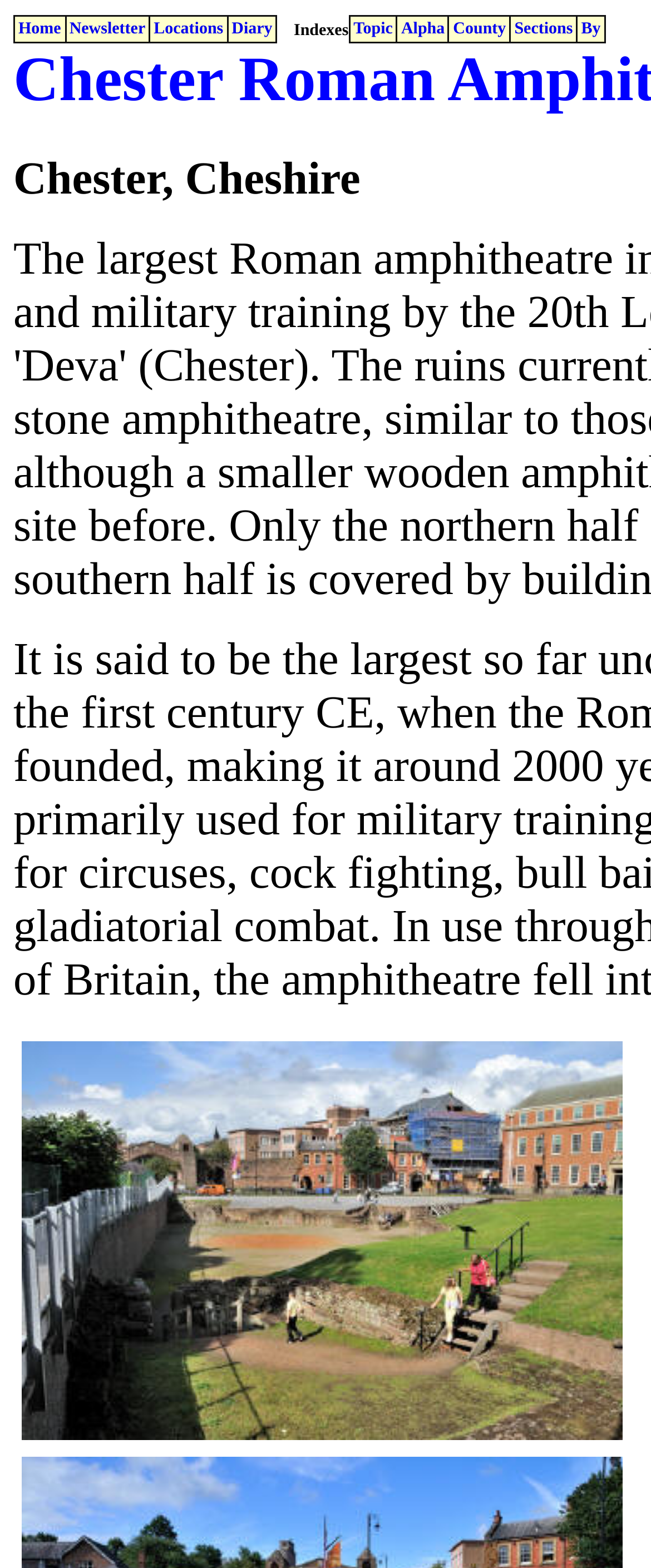Please analyze the image and provide a thorough answer to the question:
How many columns are in the first table?

By examining the first table, I can see that there are four columns, each containing a link: 'Home', 'Newsletter', 'Locations', and 'Diary'.